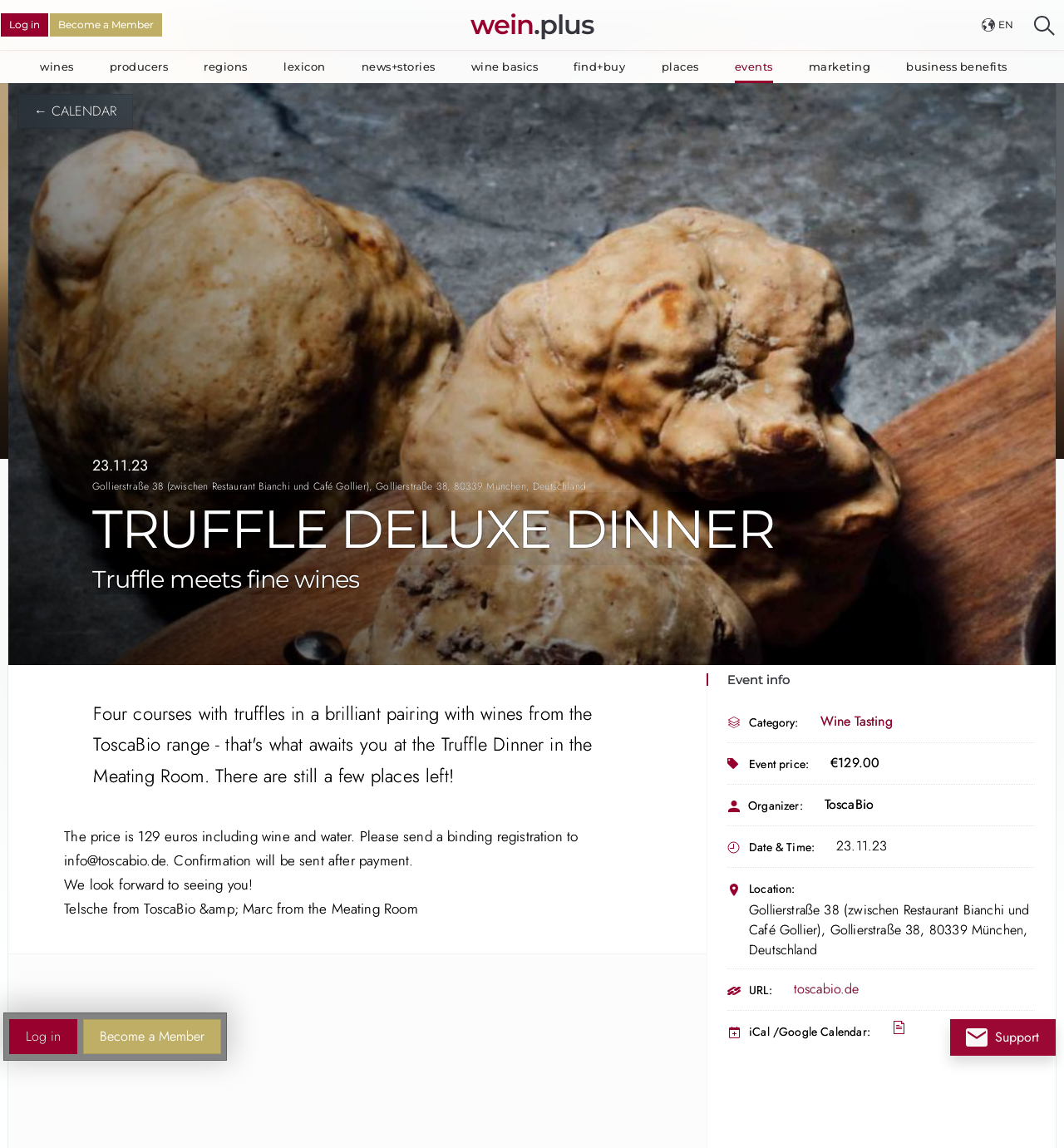Please provide the bounding box coordinates for the element that needs to be clicked to perform the instruction: "Support the website". The coordinates must consist of four float numbers between 0 and 1, formatted as [left, top, right, bottom].

[0.893, 0.888, 0.992, 0.92]